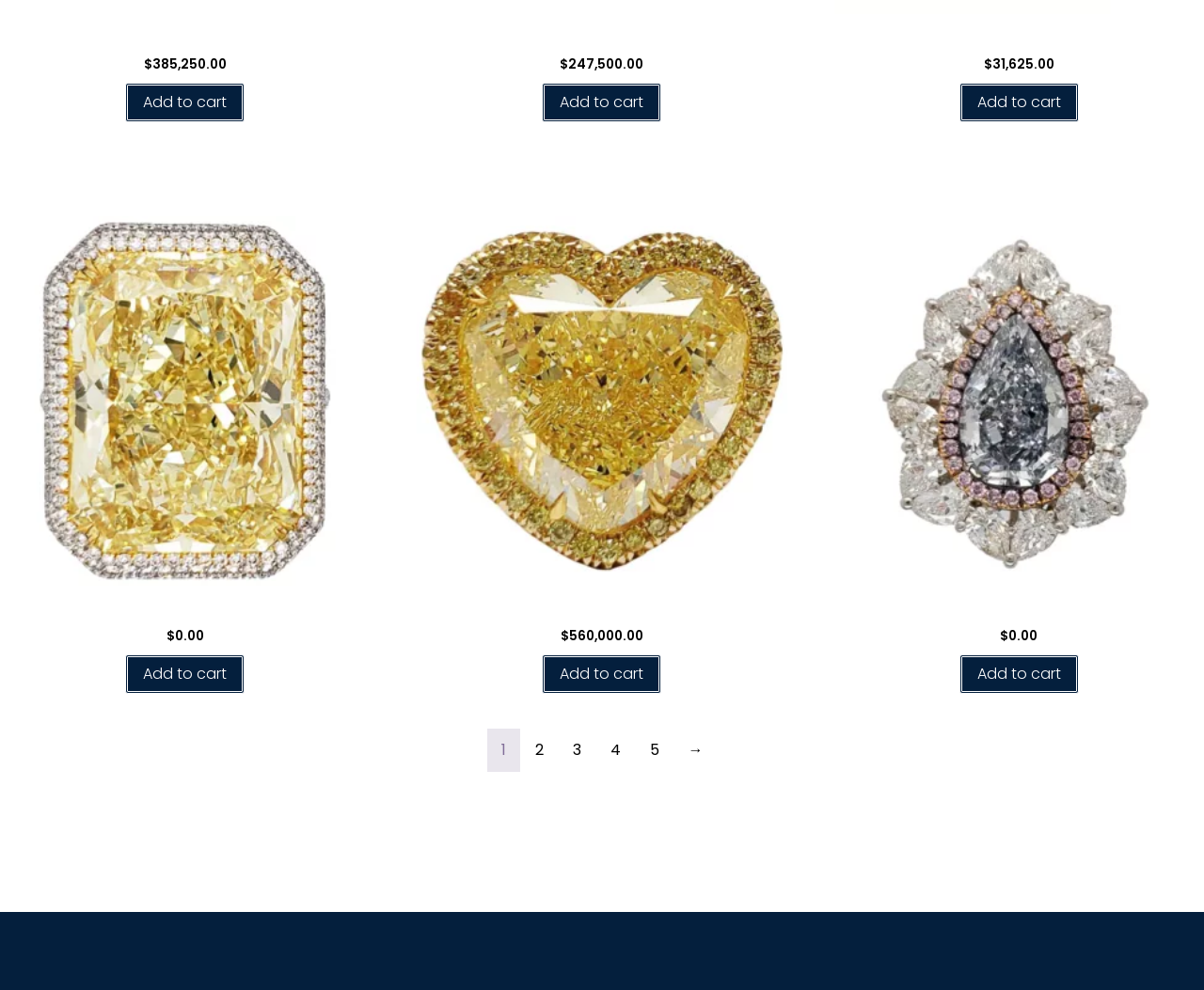What is the price of R0409?
Provide a detailed answer to the question, using the image to inform your response.

I found the link 'R0409 $560,000.00' on the page, which indicates the price of the product R0409.